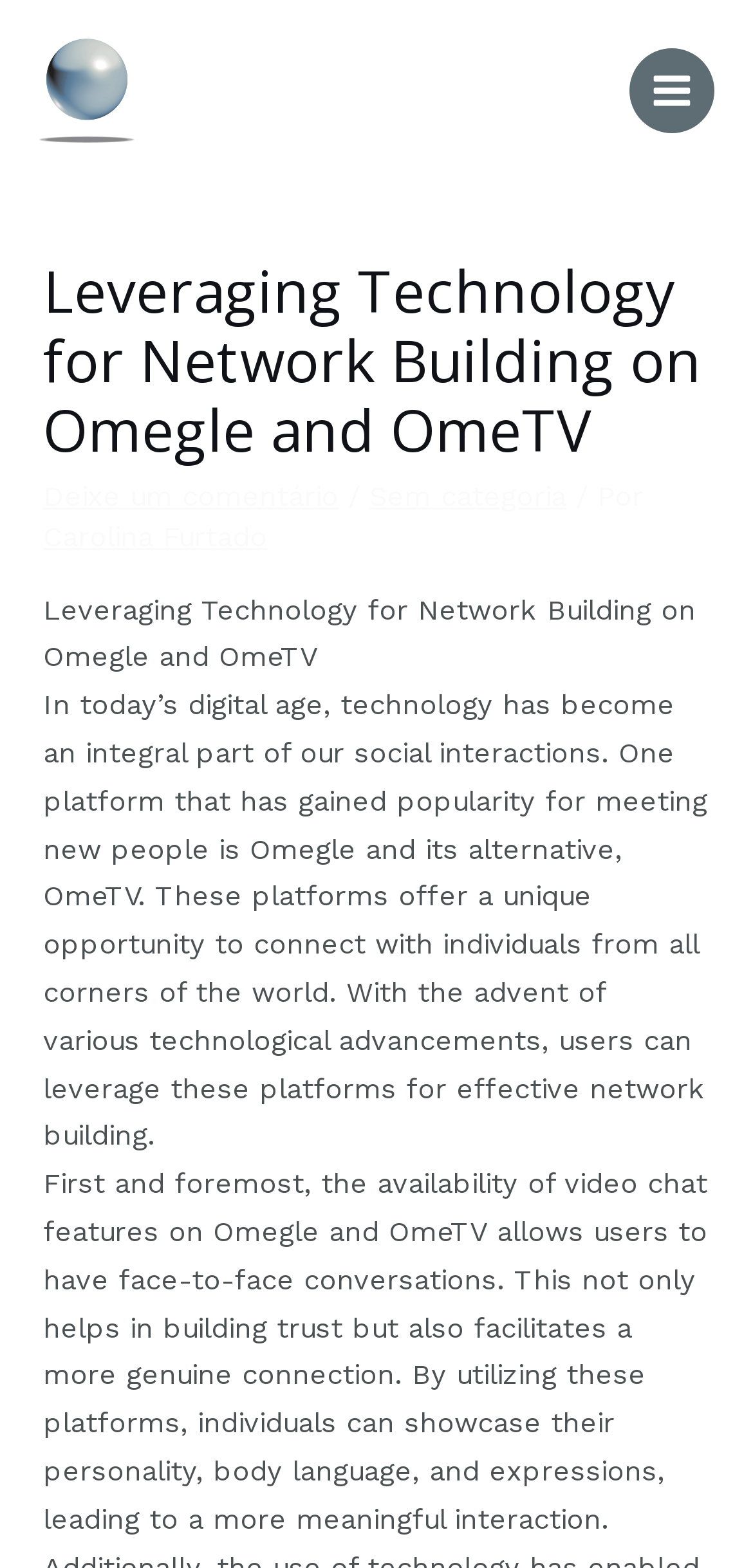Please find the top heading of the webpage and generate its text.

Leveraging Technology for Network Building on Omegle and OmeTV